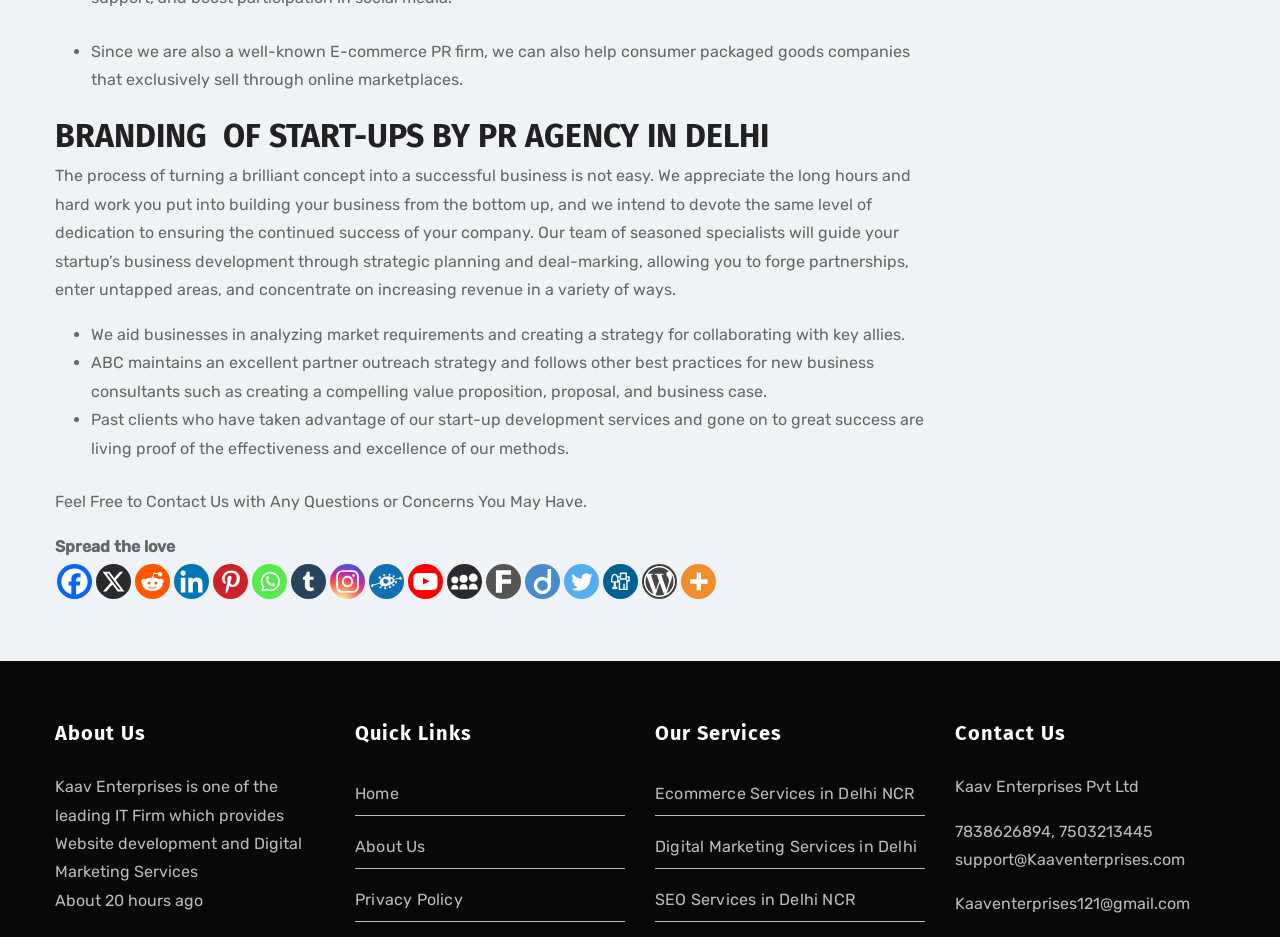Please specify the bounding box coordinates of the clickable section necessary to execute the following command: "Click on Facebook".

[0.045, 0.602, 0.072, 0.639]